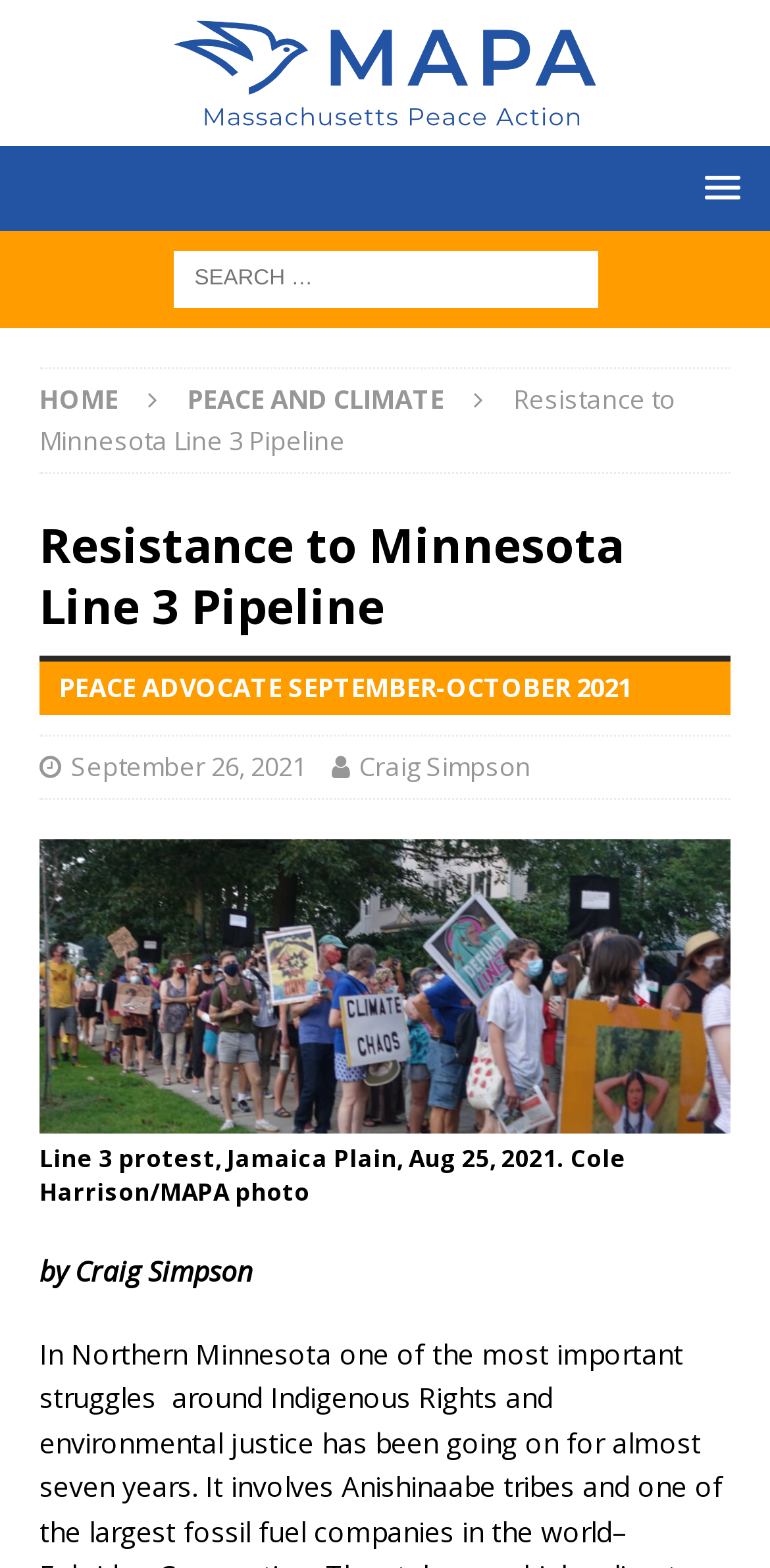Write a detailed summary of the webpage, including text, images, and layout.

The webpage is about the resistance to the Minnesota Line 3 Pipeline, specifically from the perspective of Massachusetts Peace Action. At the top, there is a logo of Massachusetts Peace Action, accompanied by a link to the organization's homepage. To the right of the logo, there is a button with a dropdown menu.

Below the logo and button, there is a search bar with a placeholder text "Search for:". The search bar is centered on the page. Underneath the search bar, there are three links: "HOME", "PEACE AND CLIMATE", and a header that reads "Resistance to Minnesota Line 3 Pipeline".

The main content of the page is divided into sections. The first section has a heading that reads "Resistance to Minnesota Line 3 Pipeline" and a subheading "PEACE ADVOCATE SEPTEMBER-OCTOBER 2021". Below the headings, there are two links: one to an article dated September 26, 2021, and another to the author, Craig Simpson.

The next section features a figure with an image of a protest against the Line 3 pipeline, taken by Cole Harrison/MAPA photo on August 25, 2021. The image is accompanied by a link to the image and a figcaption. Below the image, there is a text that reads "by Craig Simpson".